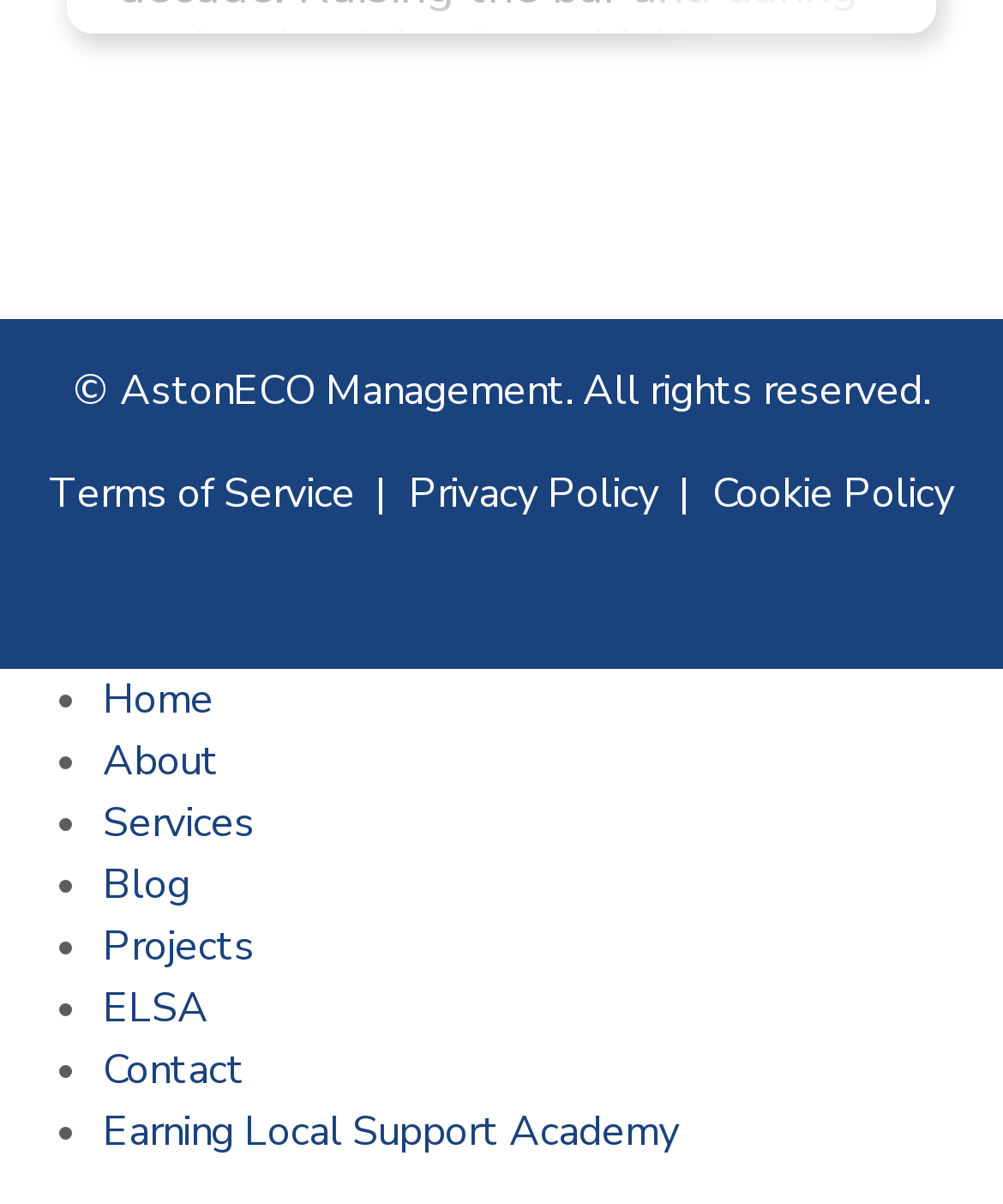Kindly determine the bounding box coordinates of the area that needs to be clicked to fulfill this instruction: "Open navigation menu".

None